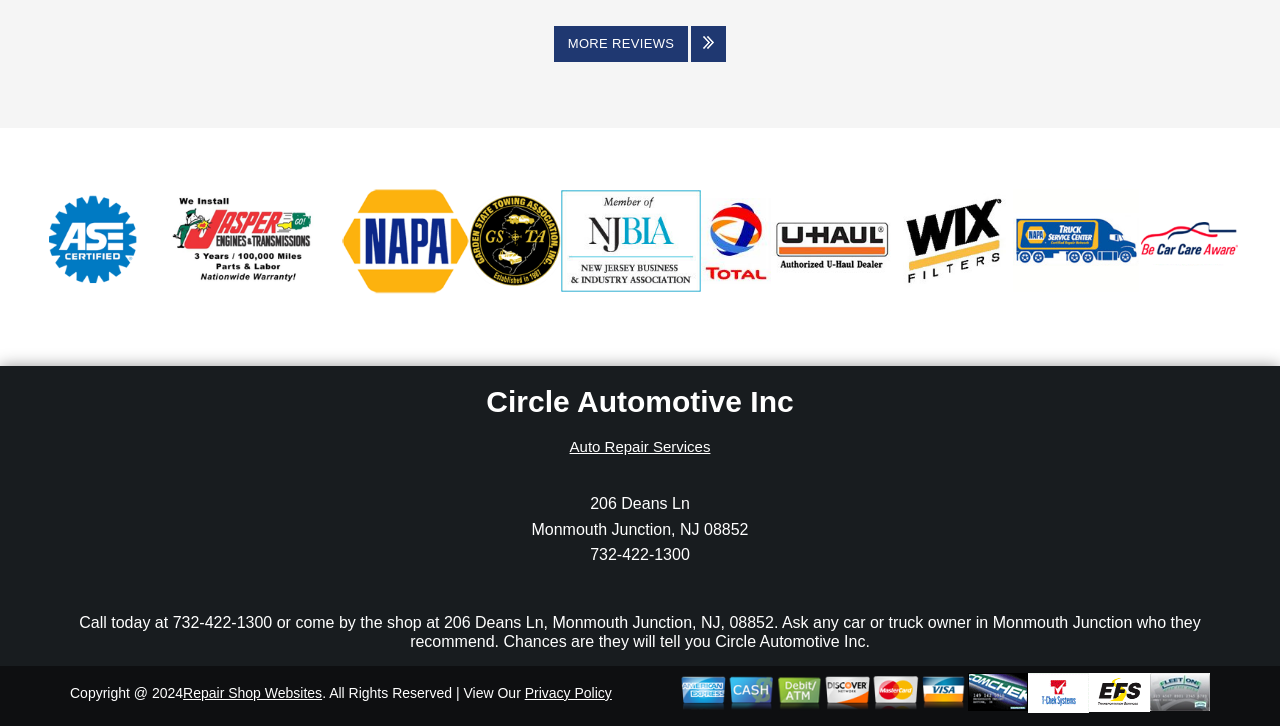What are the payment methods accepted by the shop?
Give a detailed explanation using the information visible in the image.

I found the answer by looking at the images of different payment methods at the bottom of the webpage, including American Express, Cash, Debit/ATM, Discover Card, Master Card, Visa, and others, indicating that the shop accepts these payment methods.